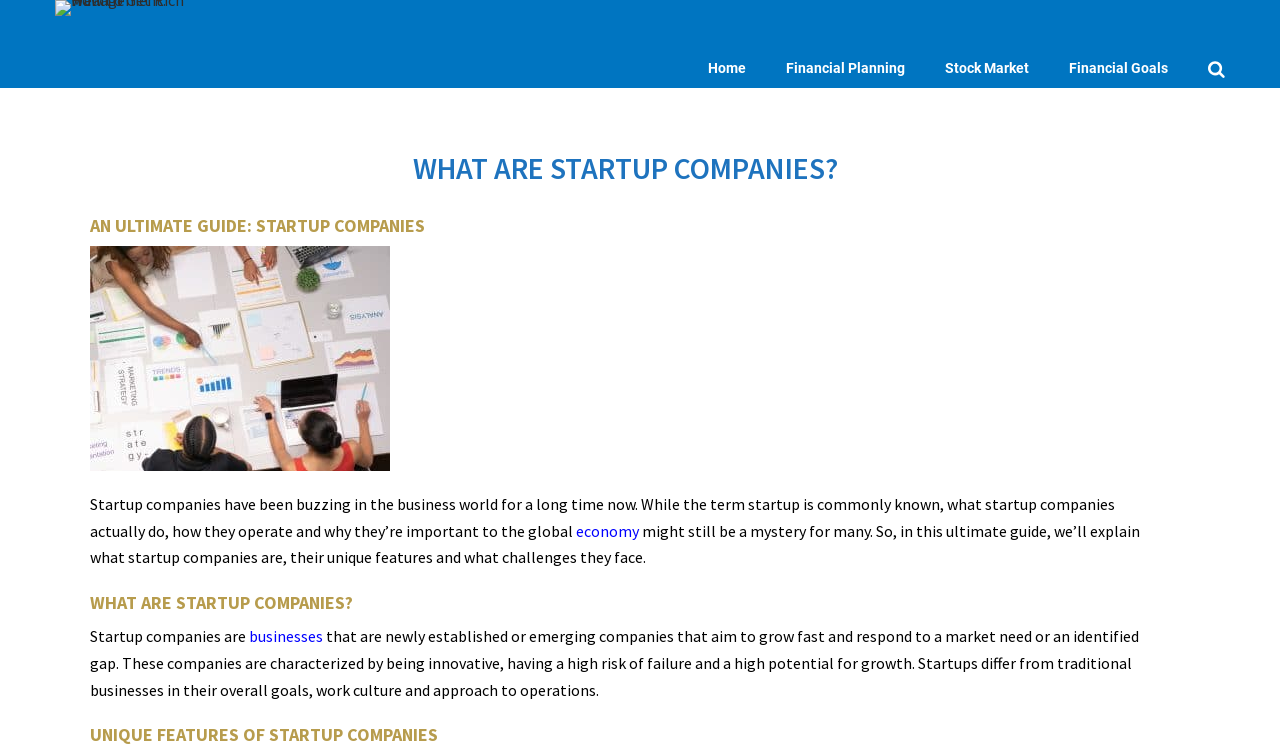What is the main topic of this webpage?
Please answer the question as detailed as possible.

Based on the headings and content of the webpage, it is clear that the main topic is startup companies, including their definition, unique features, and challenges they face.